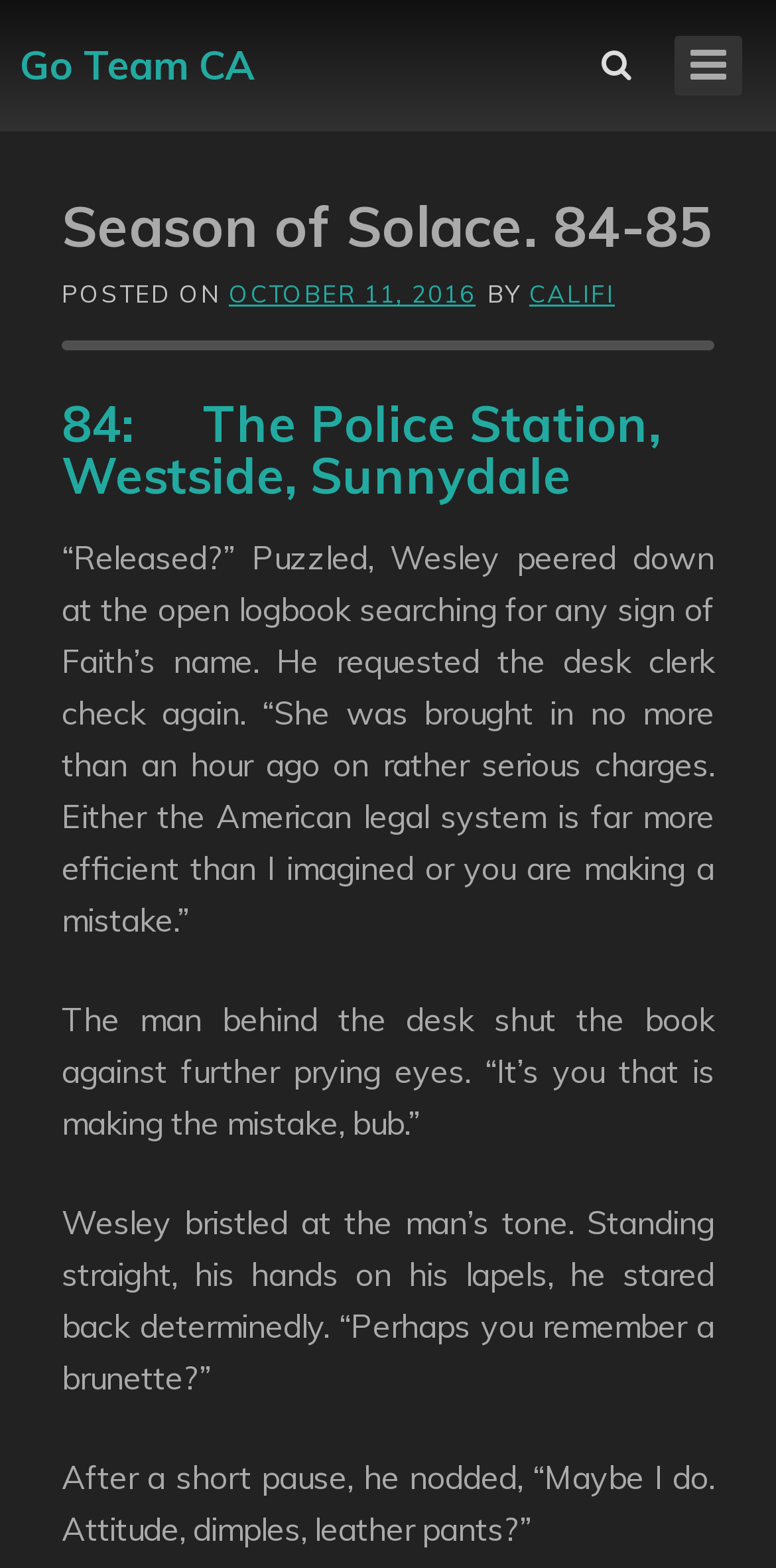Extract the bounding box coordinates for the described element: "Go Team CA". The coordinates should be represented as four float numbers between 0 and 1: [left, top, right, bottom].

[0.026, 0.025, 0.328, 0.057]